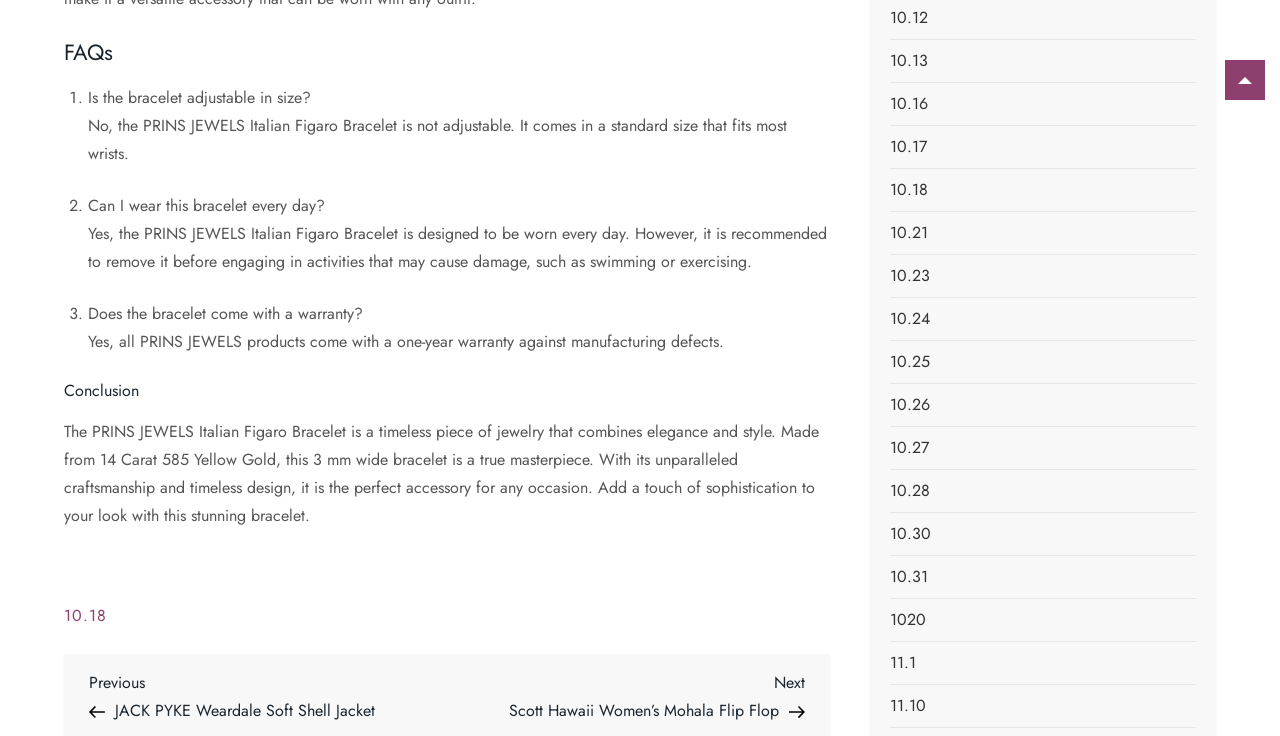What is the topic of the FAQs section? From the image, respond with a single word or brief phrase.

PRINS JEWELS Italian Figaro Bracelet